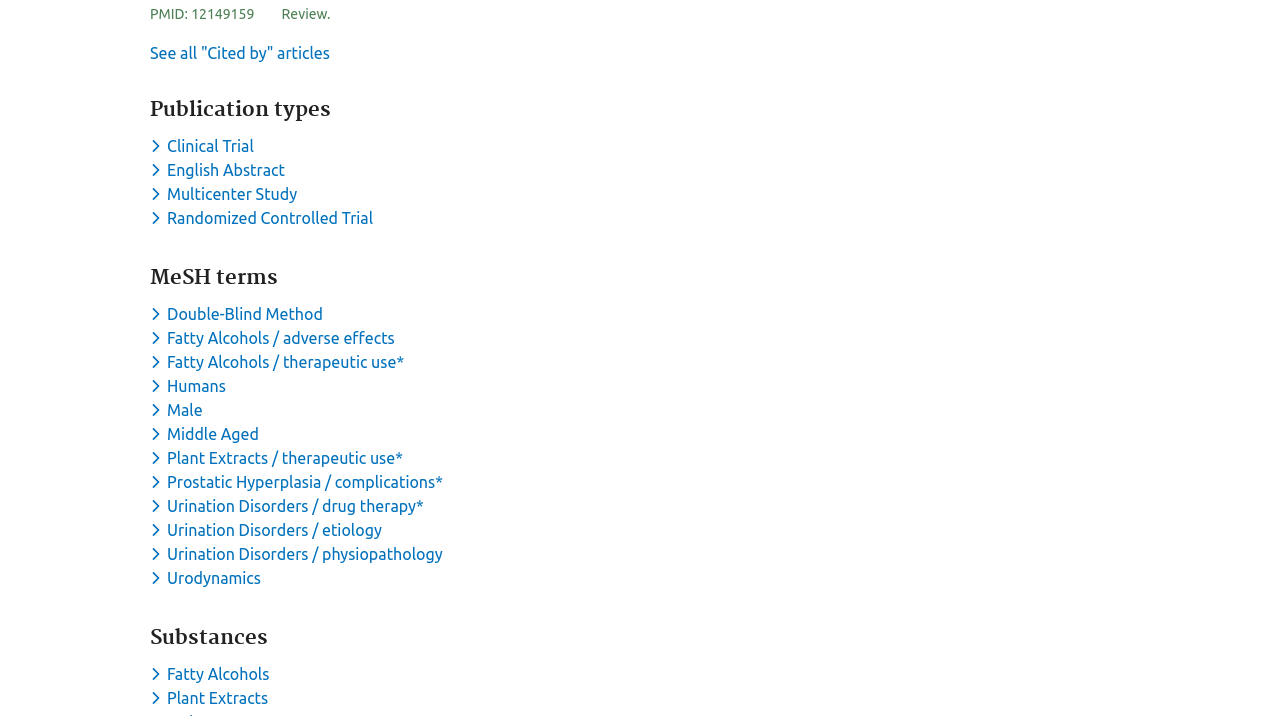Predict the bounding box of the UI element based on this description: "Male".

[0.117, 0.56, 0.162, 0.585]